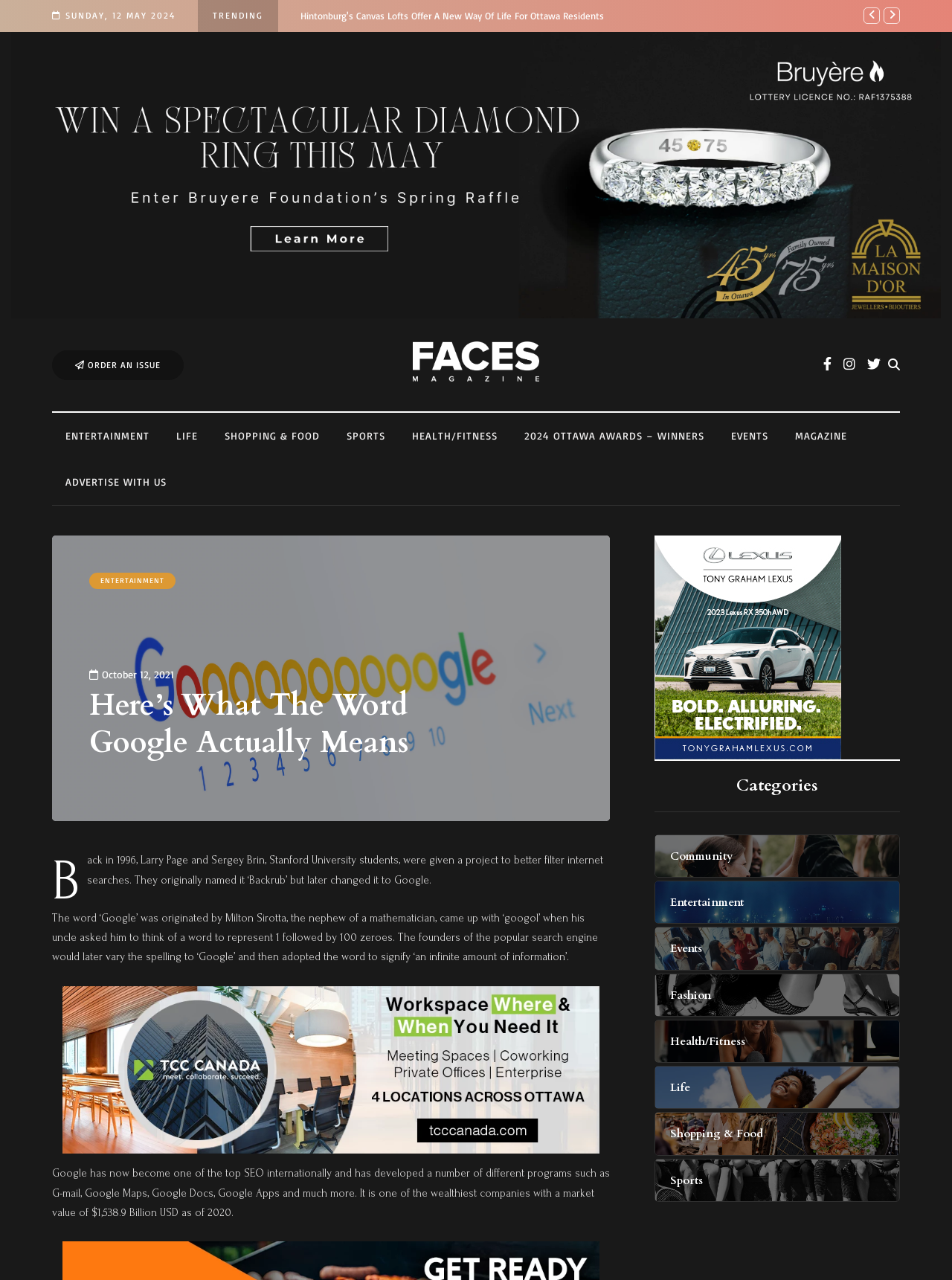What is the origin of the word 'Google'?
Using the image, respond with a single word or phrase.

Milton Sirotta